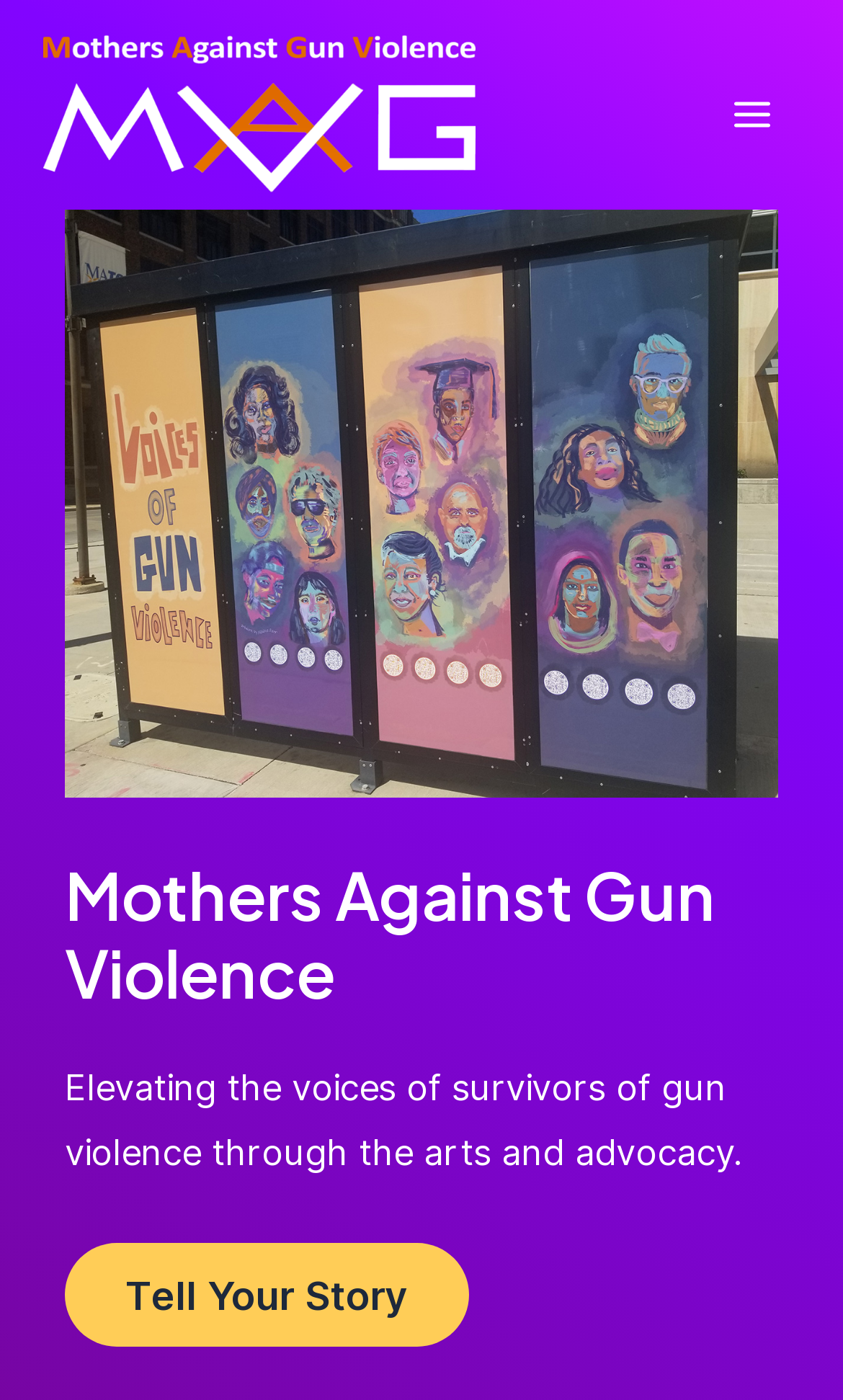Describe the entire webpage, focusing on both content and design.

The webpage is titled "Home - Mother's Against Gun Violence" and has a prominent link with the same name at the top left corner. Below this link, there is an image with the same name, taking up a significant portion of the top section. 

On the top right corner, there is a button labeled "Main Menu" which, when expanded, reveals a dropdown menu. Within this menu, there is an image, followed by a heading that reads "Mothers Against Gun Violence". 

Below the heading, there is a paragraph of text that summarizes the mission, stating "Elevating the voices of survivors of gun violence through the arts and advocacy." This text is positioned roughly in the middle of the page. 

Further down, there is a link labeled "Tell Your Story" situated below the mission statement. Above the mission statement, there is a figure, which takes up a significant portion of the left side of the page.